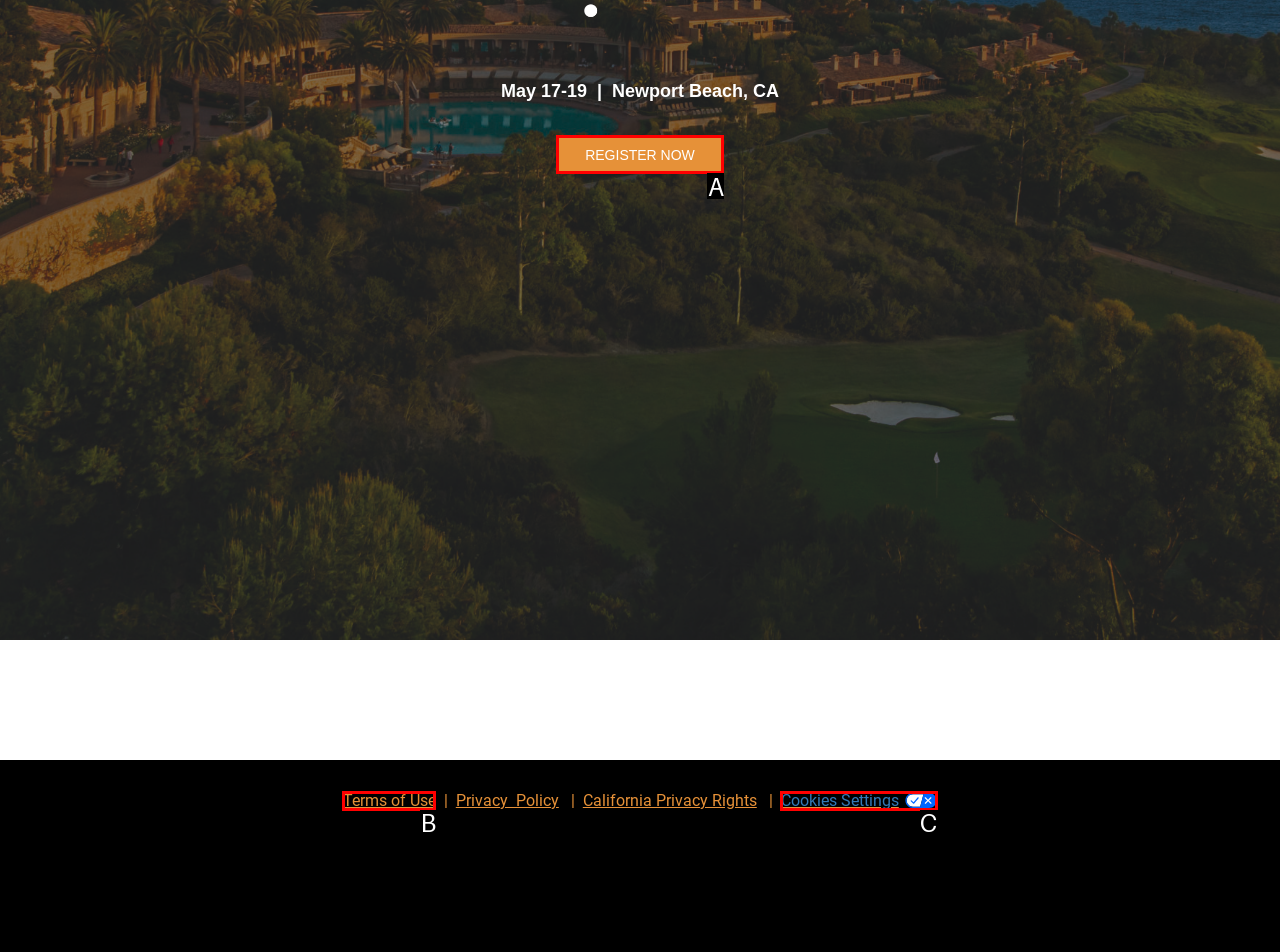Given the description: Terms of Use, pick the option that matches best and answer with the corresponding letter directly.

B